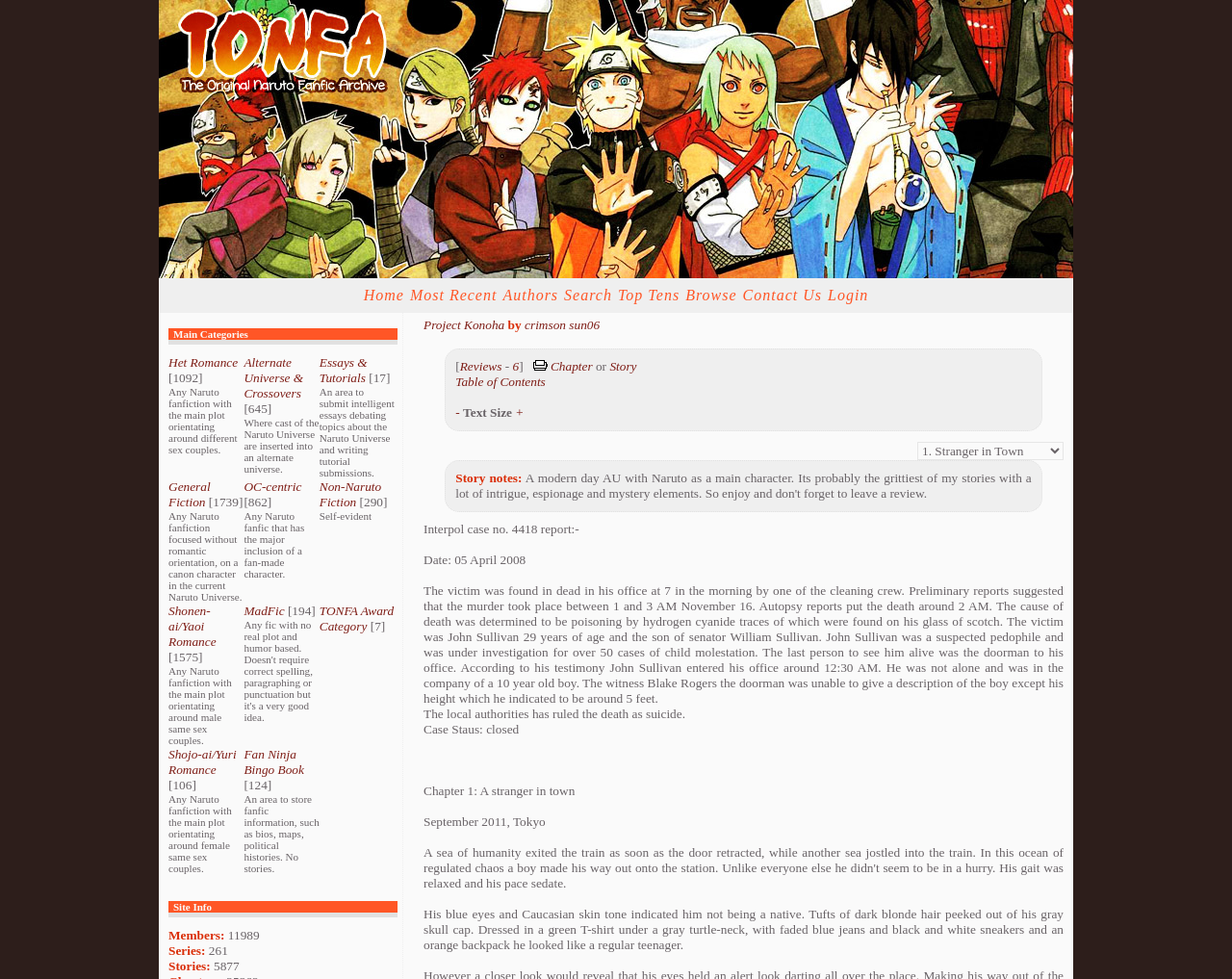Calculate the bounding box coordinates of the UI element given the description: "General Fiction".

[0.137, 0.49, 0.171, 0.52]